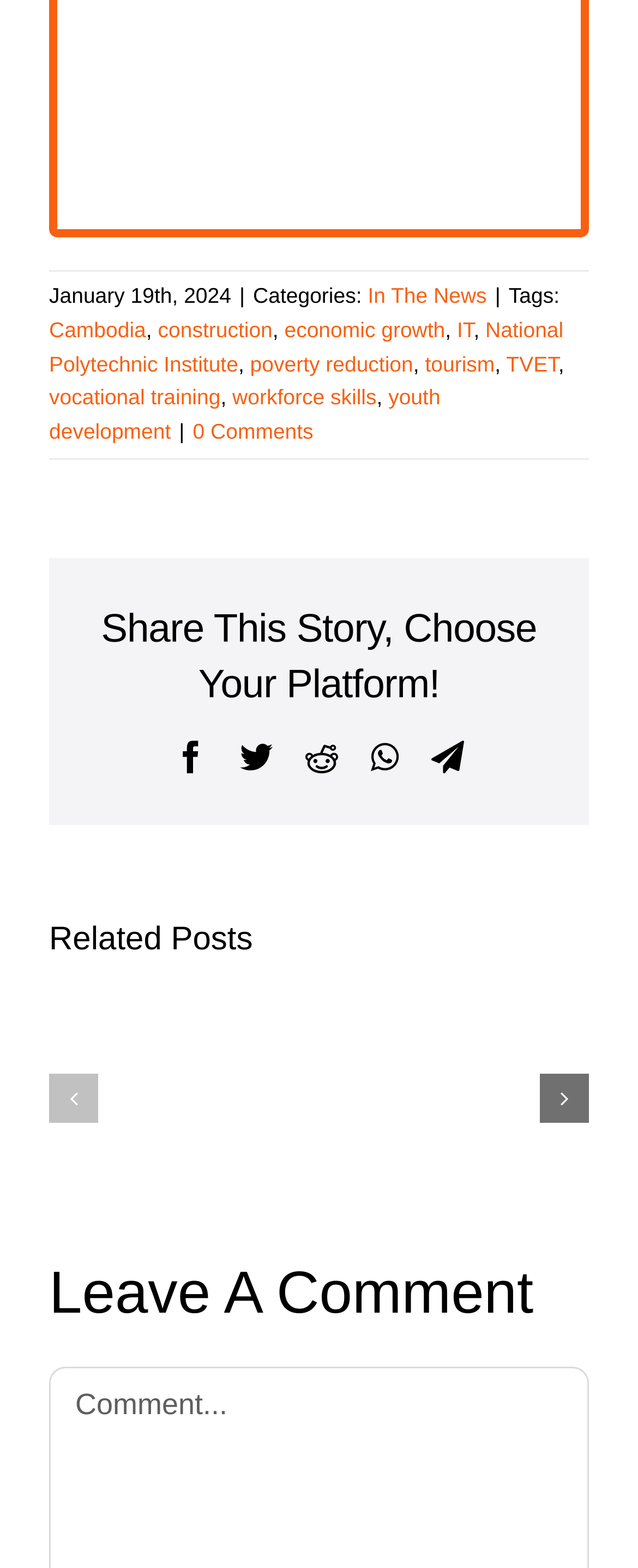Given the description: "WhatsApp", determine the bounding box coordinates of the UI element. The coordinates should be formatted as four float numbers between 0 and 1, [left, top, right, bottom].

[0.581, 0.473, 0.624, 0.493]